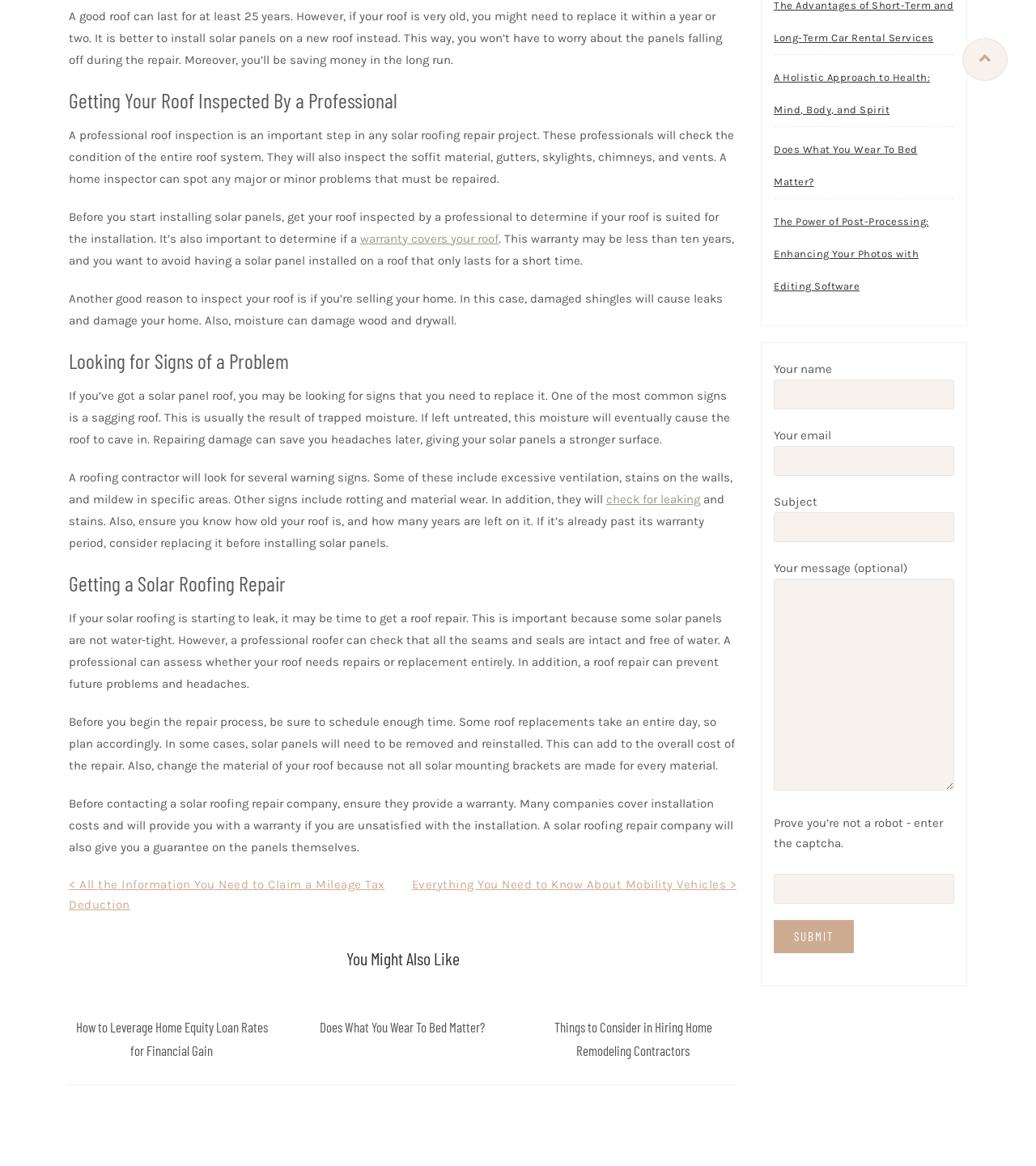What should be checked during a roof repair to prevent future problems?
Kindly answer the question with as much detail as you can.

The webpage states that during a roof repair, a professional roofer should check that all the seams and seals are intact and free of water to prevent future problems and headaches.